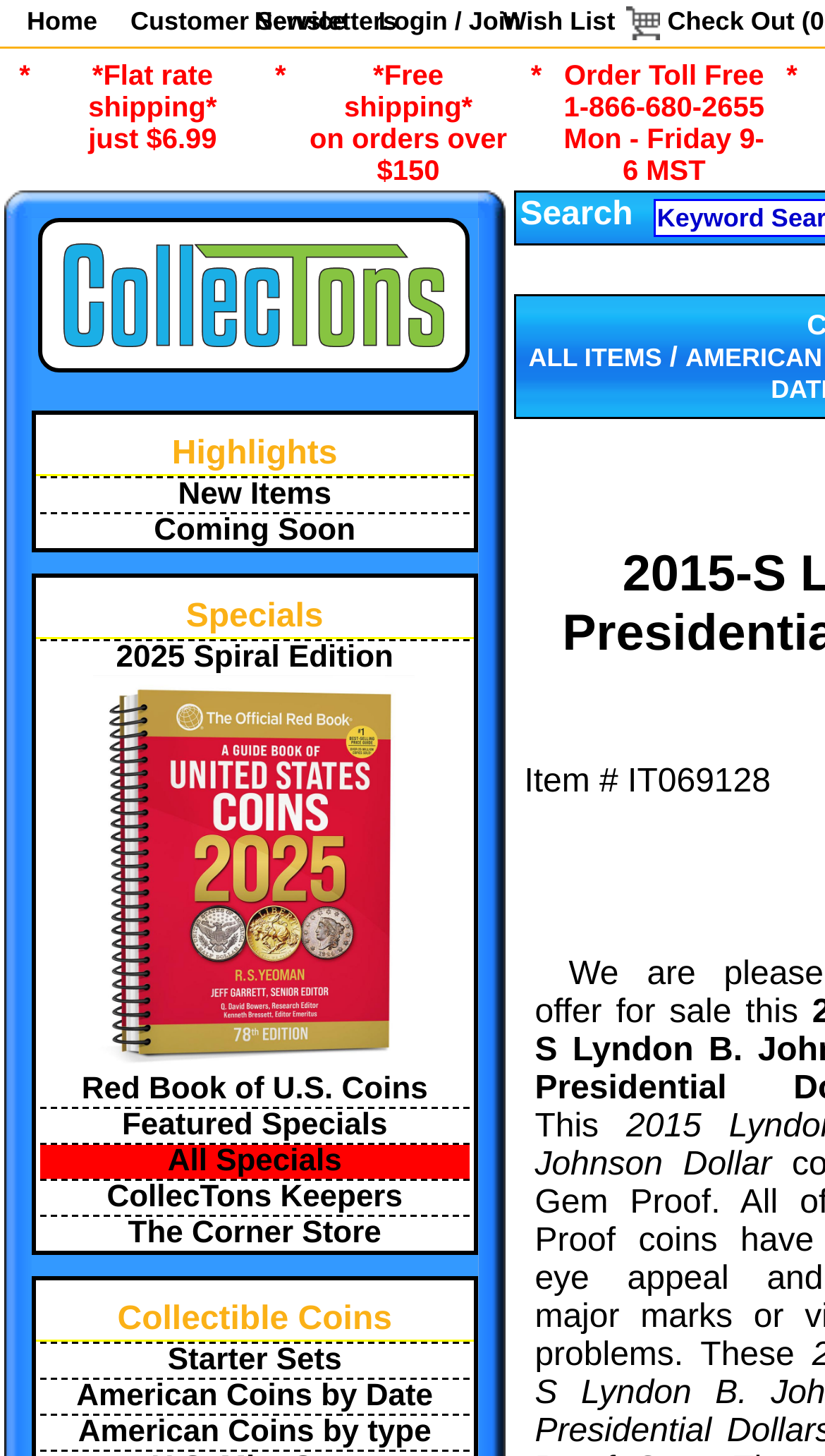Please analyze the image and provide a thorough answer to the question:
What is the price of the Lyndon B Johnson Presidential Dollar?

The price of the Lyndon B Johnson Presidential Dollar is mentioned in the title of the webpage as '2015-S Lyndon B. Johnson Presidential Dollar GEM PROOF Coin - $6.99'. This title is likely to be the main product description and includes the price of the product.